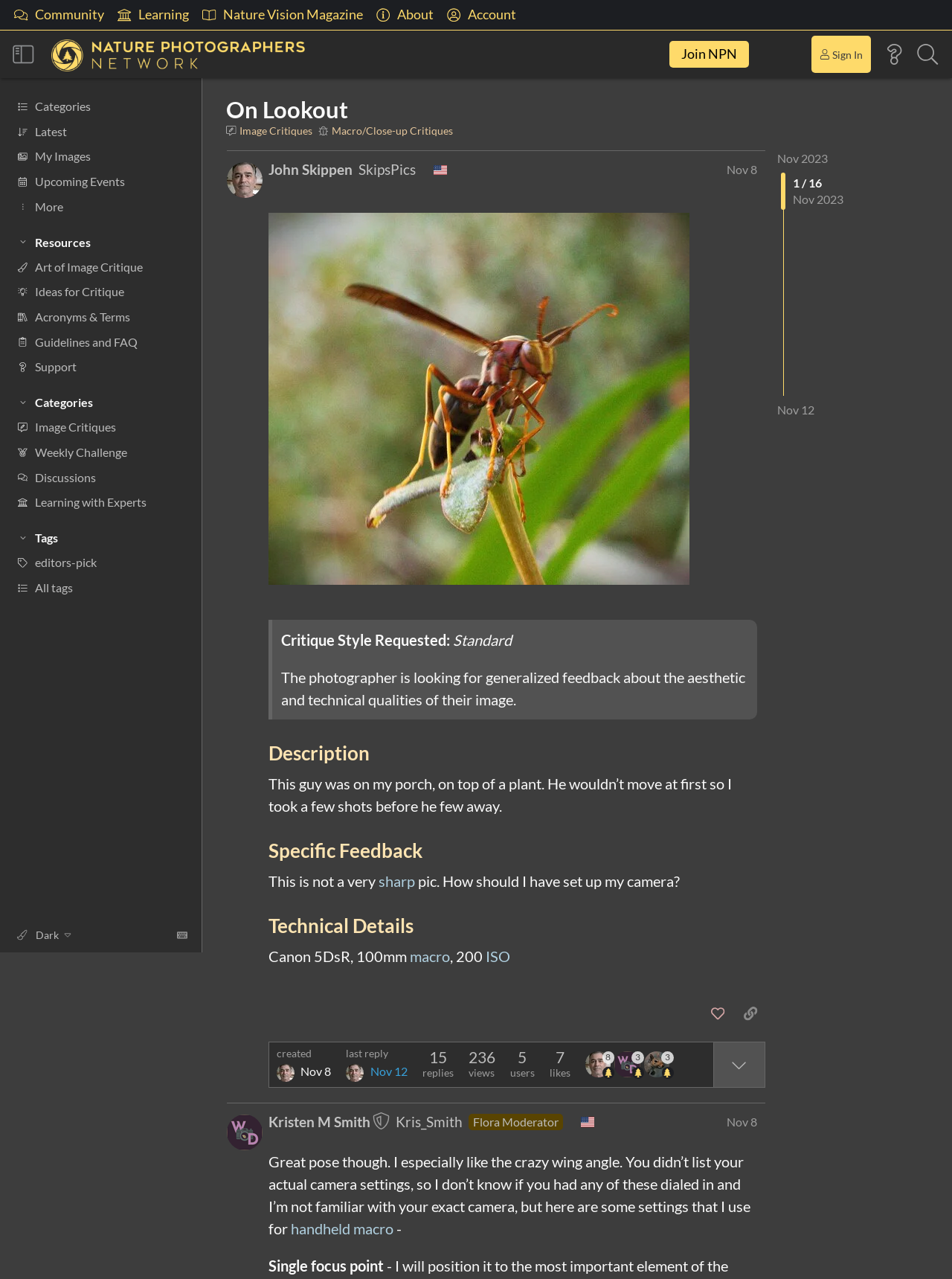Please specify the bounding box coordinates of the region to click in order to perform the following instruction: "Click on the 'Image Critiques' link".

[0.0, 0.324, 0.212, 0.344]